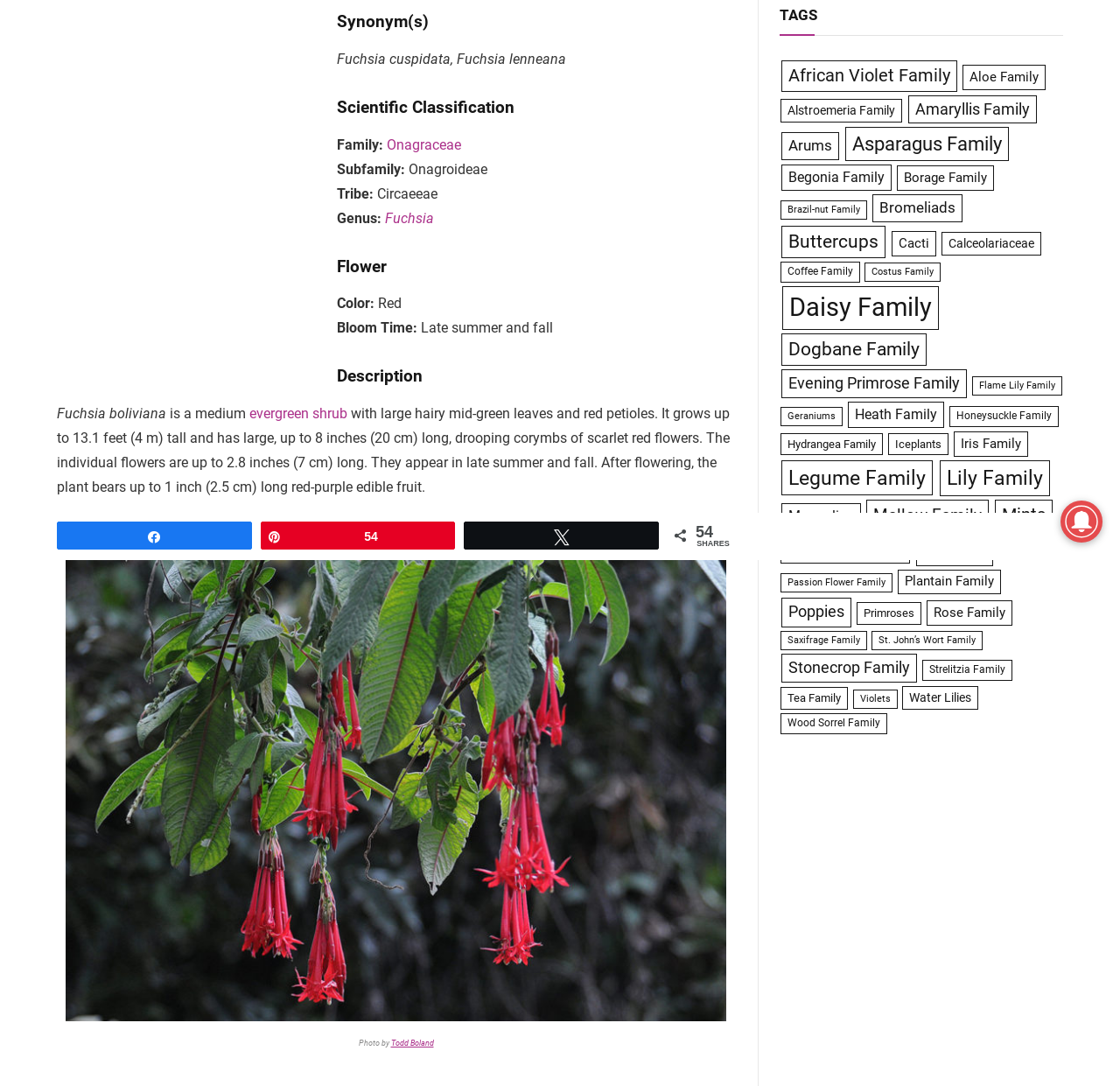Given the element description Brain Dump, identify the bounding box coordinates for the UI element on the webpage screenshot. The format should be (top-left x, top-left y, bottom-right x, bottom-right y), with values between 0 and 1.

None